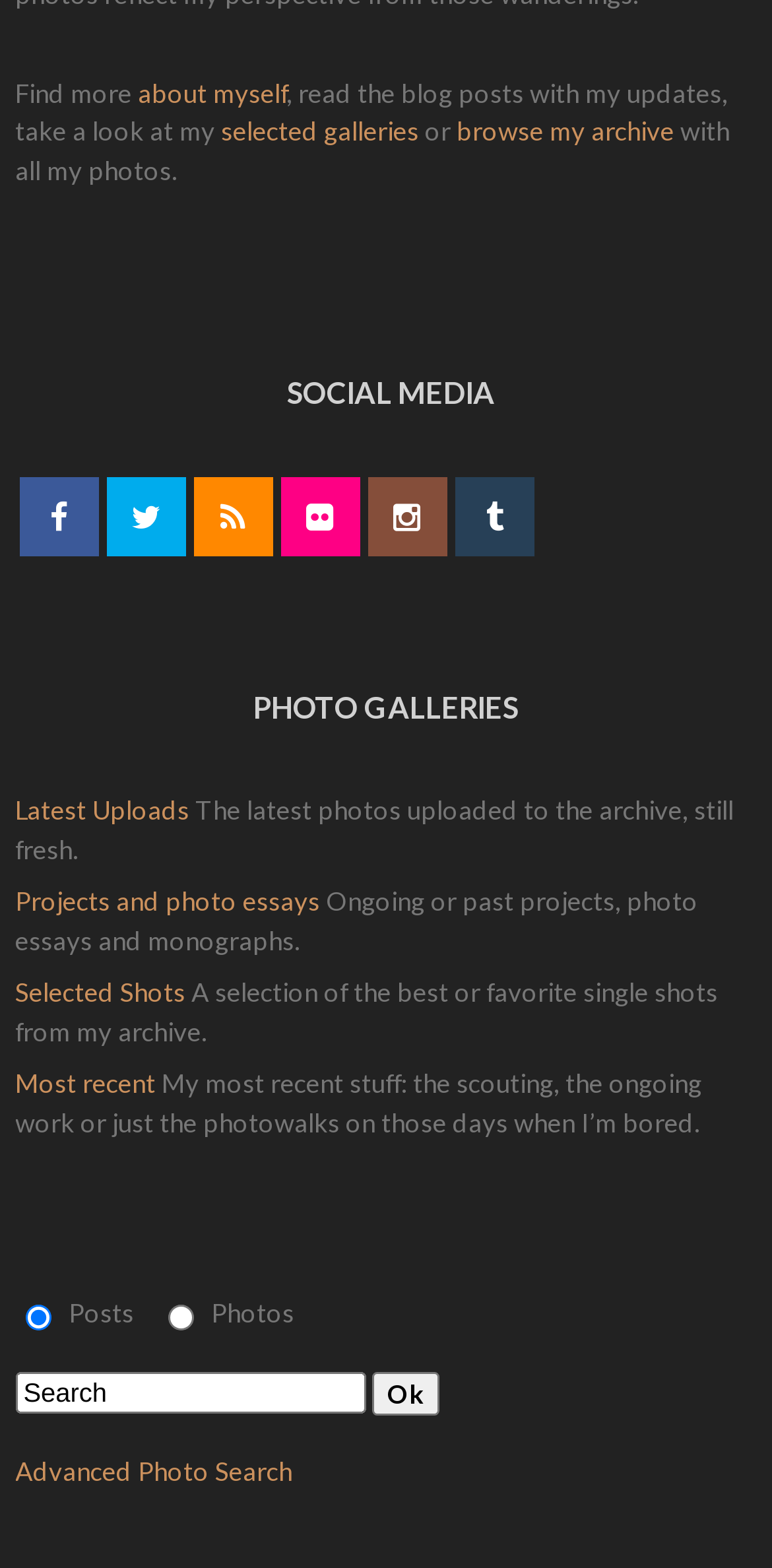Please identify the bounding box coordinates of the element on the webpage that should be clicked to follow this instruction: "search". The bounding box coordinates should be given as four float numbers between 0 and 1, formatted as [left, top, right, bottom].

[0.03, 0.879, 0.139, 0.898]